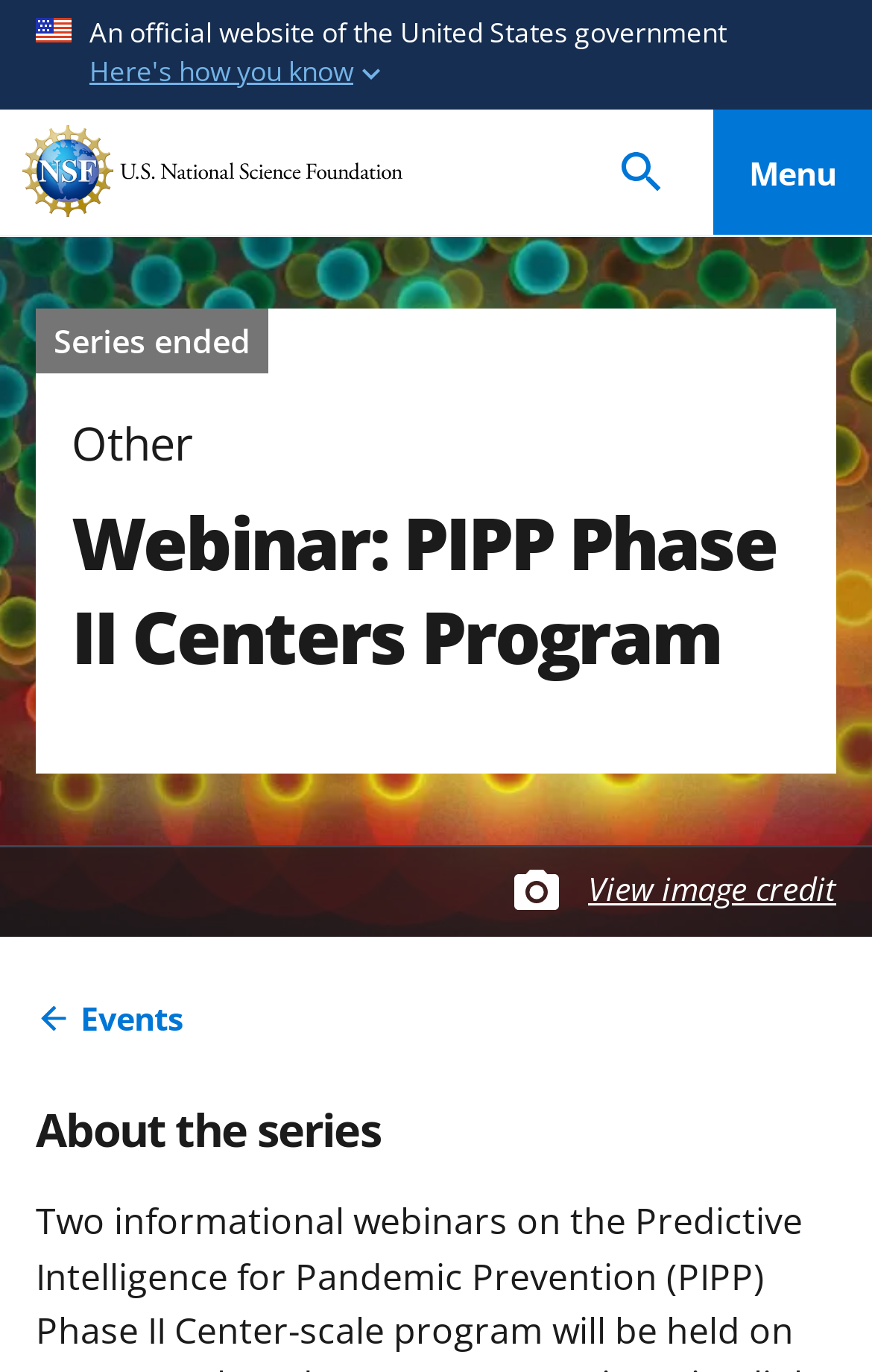What is the name of the organization?
Based on the image, provide a one-word or brief-phrase response.

NSF